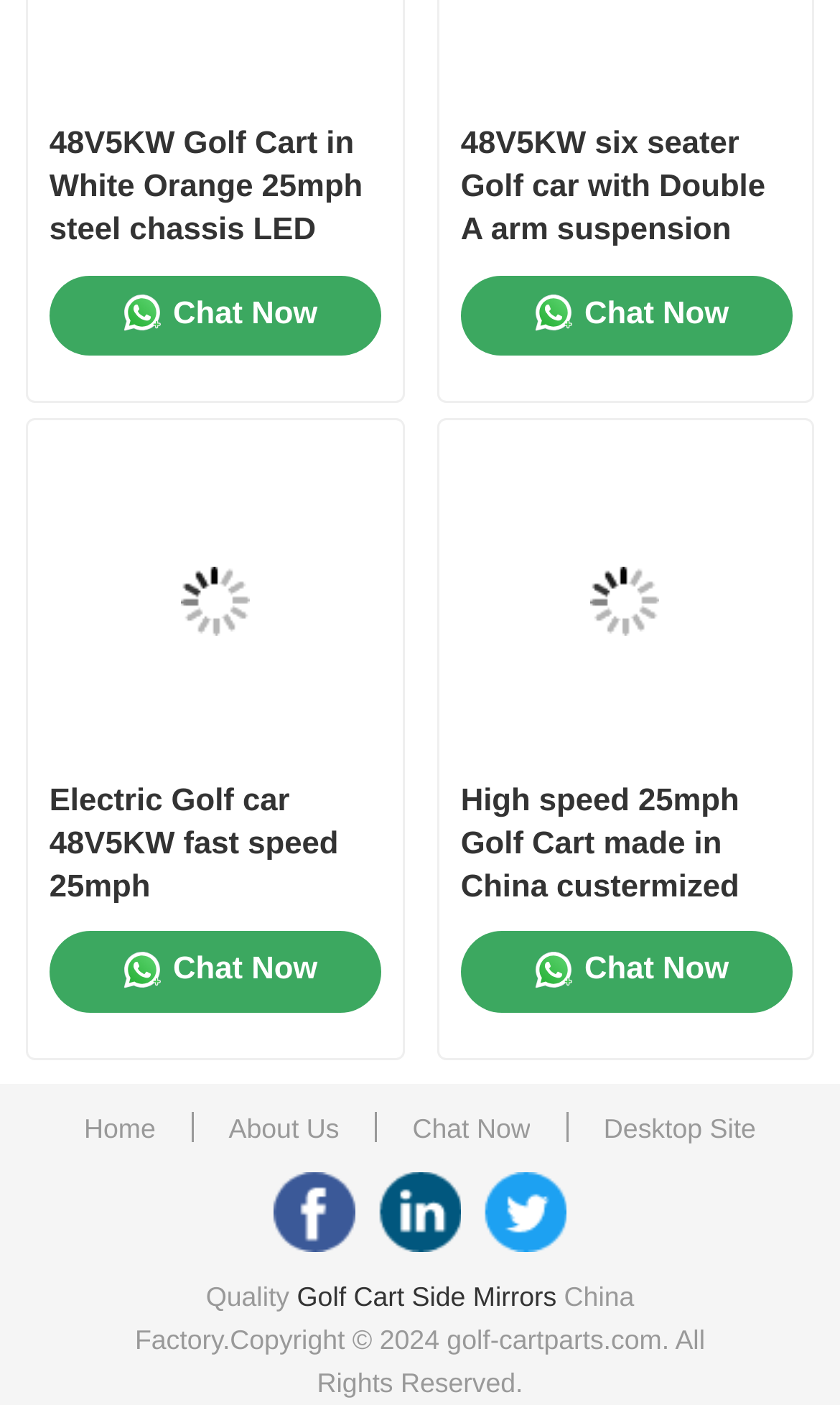Determine the bounding box coordinates of the clickable region to follow the instruction: "Select an option from the combobox".

[0.407, 0.948, 0.593, 0.973]